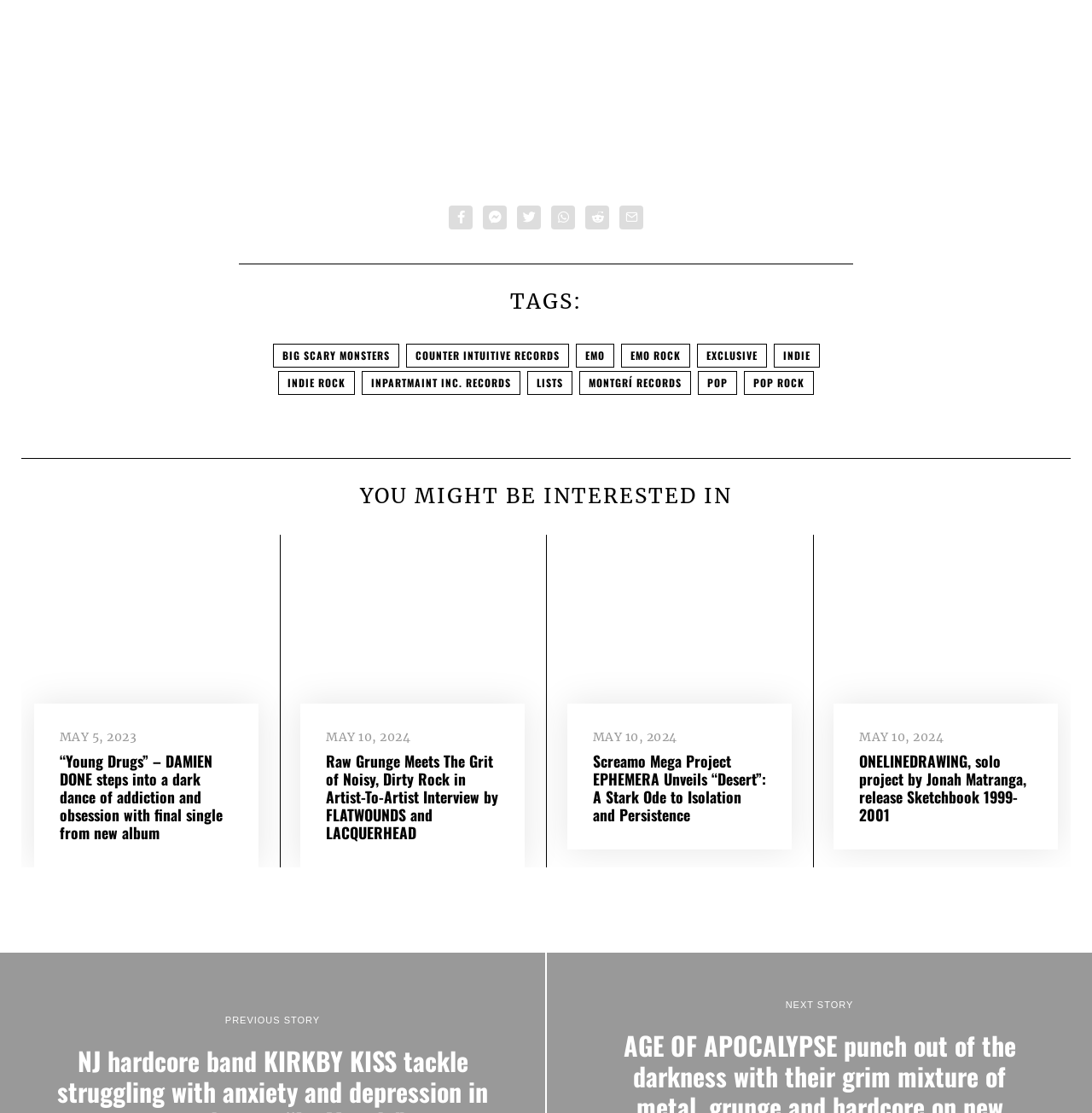Please provide the bounding box coordinates in the format (top-left x, top-left y, bottom-right x, bottom-right y). Remember, all values are floating point numbers between 0 and 1. What is the bounding box coordinate of the region described as: Counter Intuitive Records

[0.371, 0.309, 0.521, 0.33]